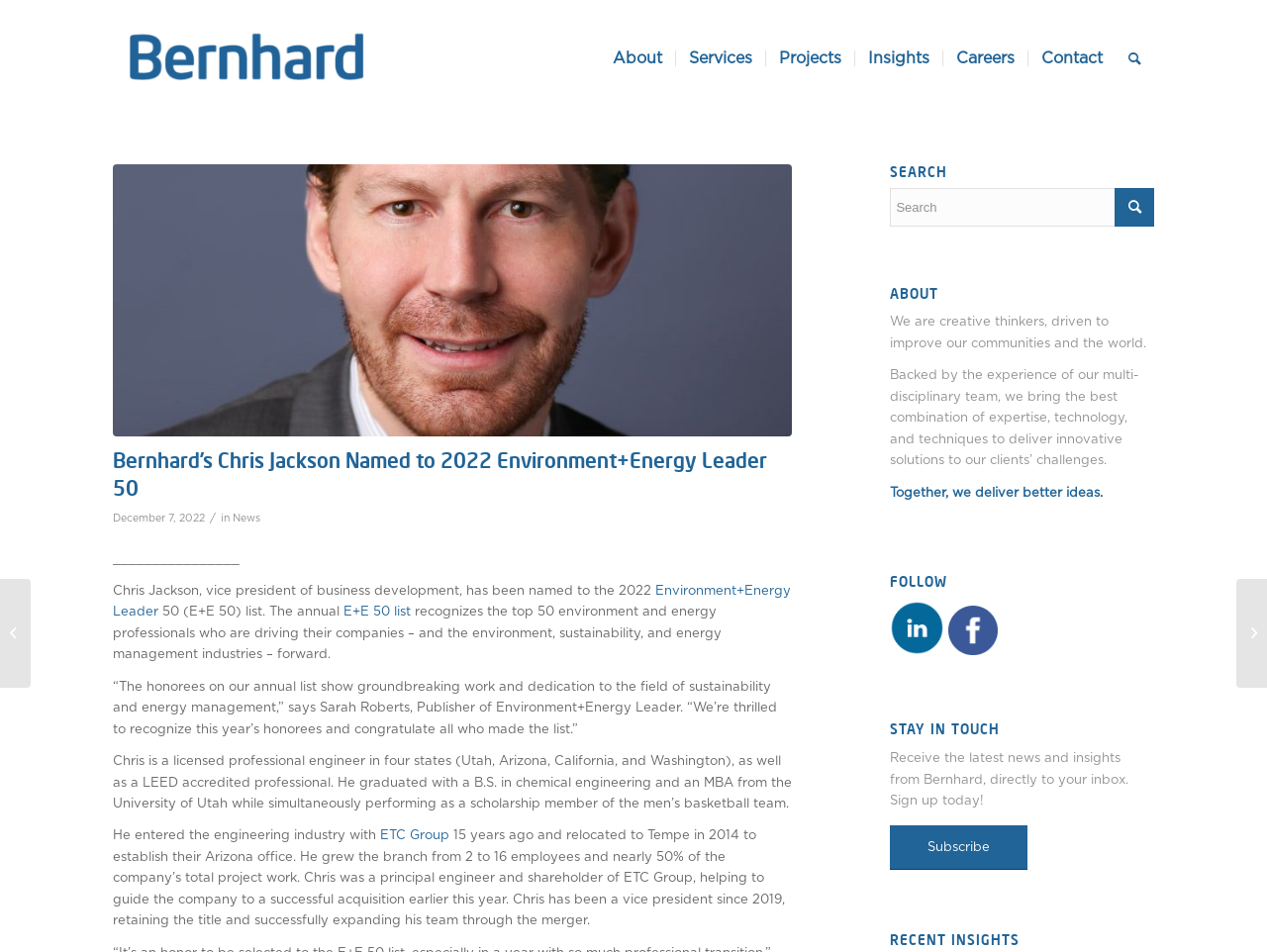Respond to the following query with just one word or a short phrase: 
What is the purpose of the 'Search' button?

To search the website